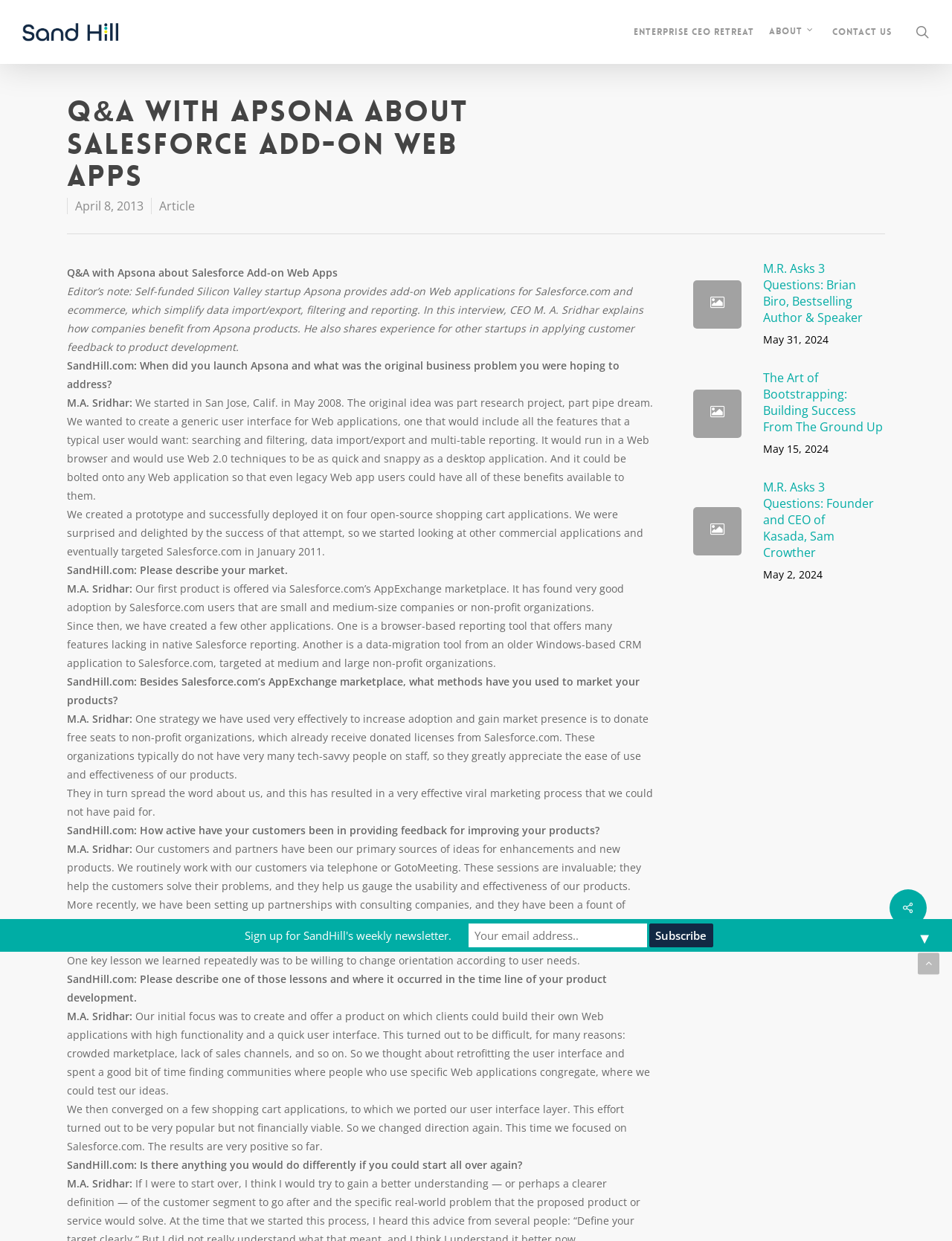What is the role of M.A. Sridhar? Using the information from the screenshot, answer with a single word or phrase.

CEO